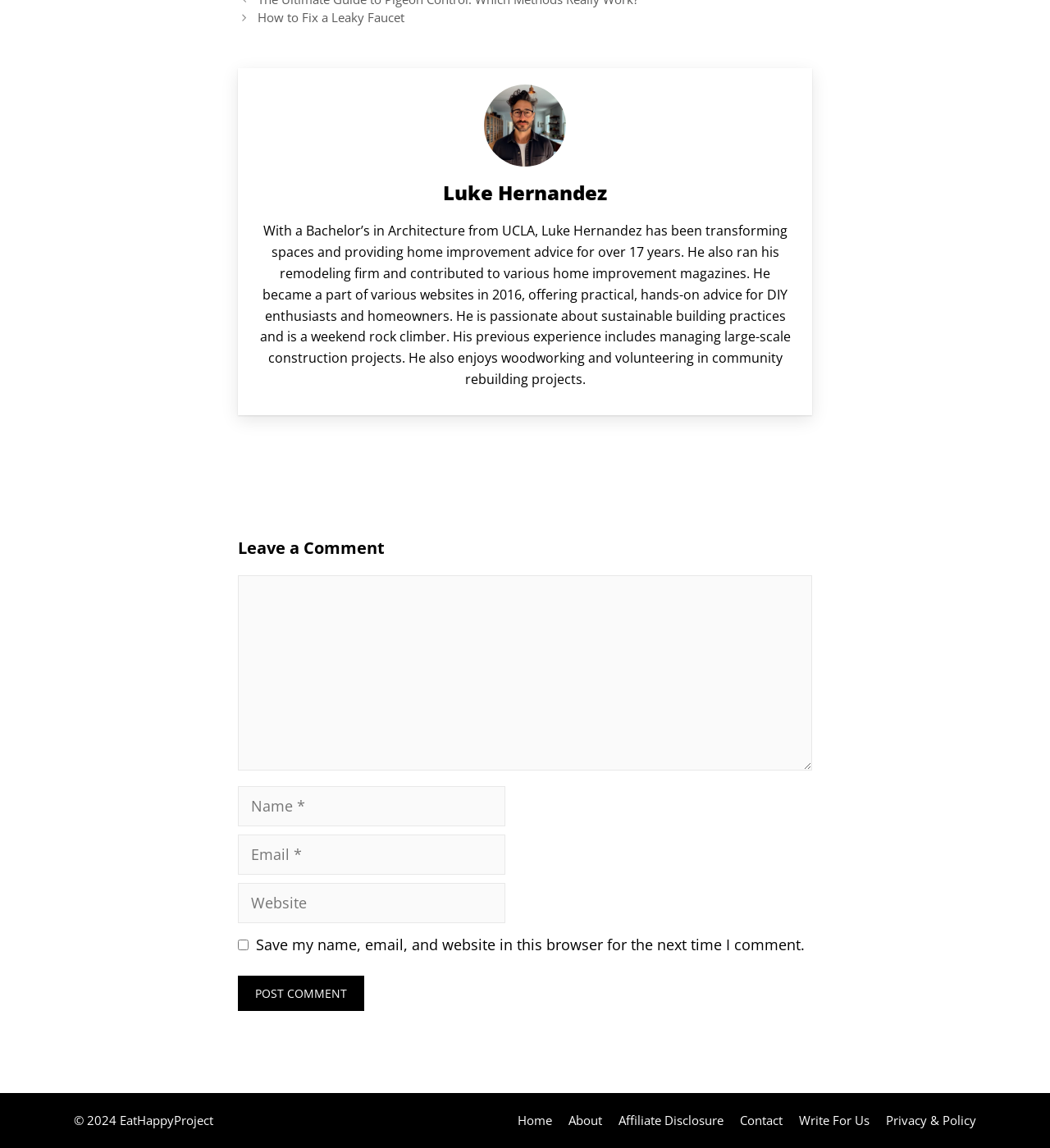Can you give a detailed response to the following question using the information from the image? What is the name of the website?

The name of the website is 'EatHappyProject', as mentioned in the copyright text '© 2024 EatHappyProject' at the bottom of the webpage.